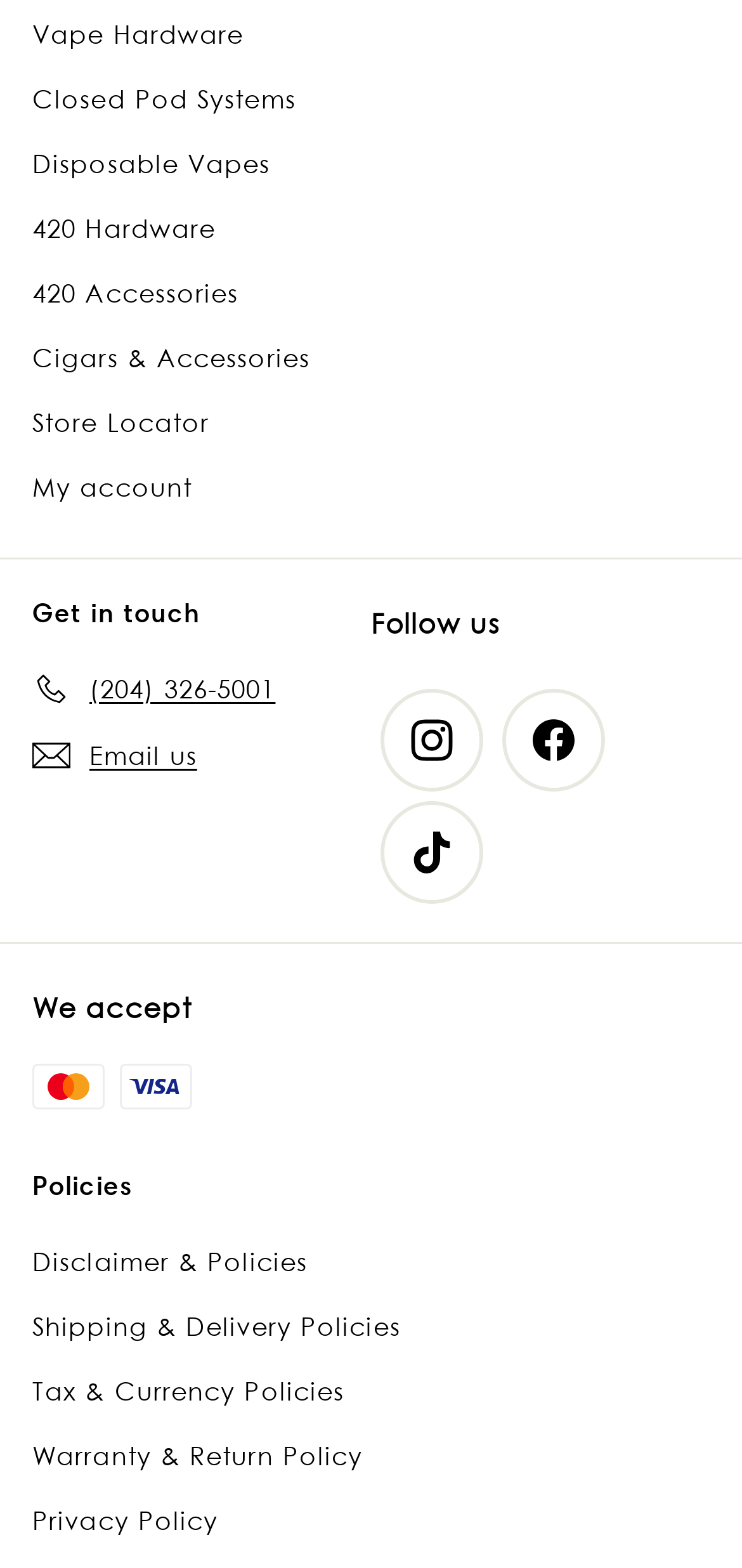Can you give a comprehensive explanation to the question given the content of the image?
What social media platforms can you follow?

I looked for the 'Follow us' text and found three link elements below it, which correspond to the social media platforms Instagram, Facebook, and TikTok.